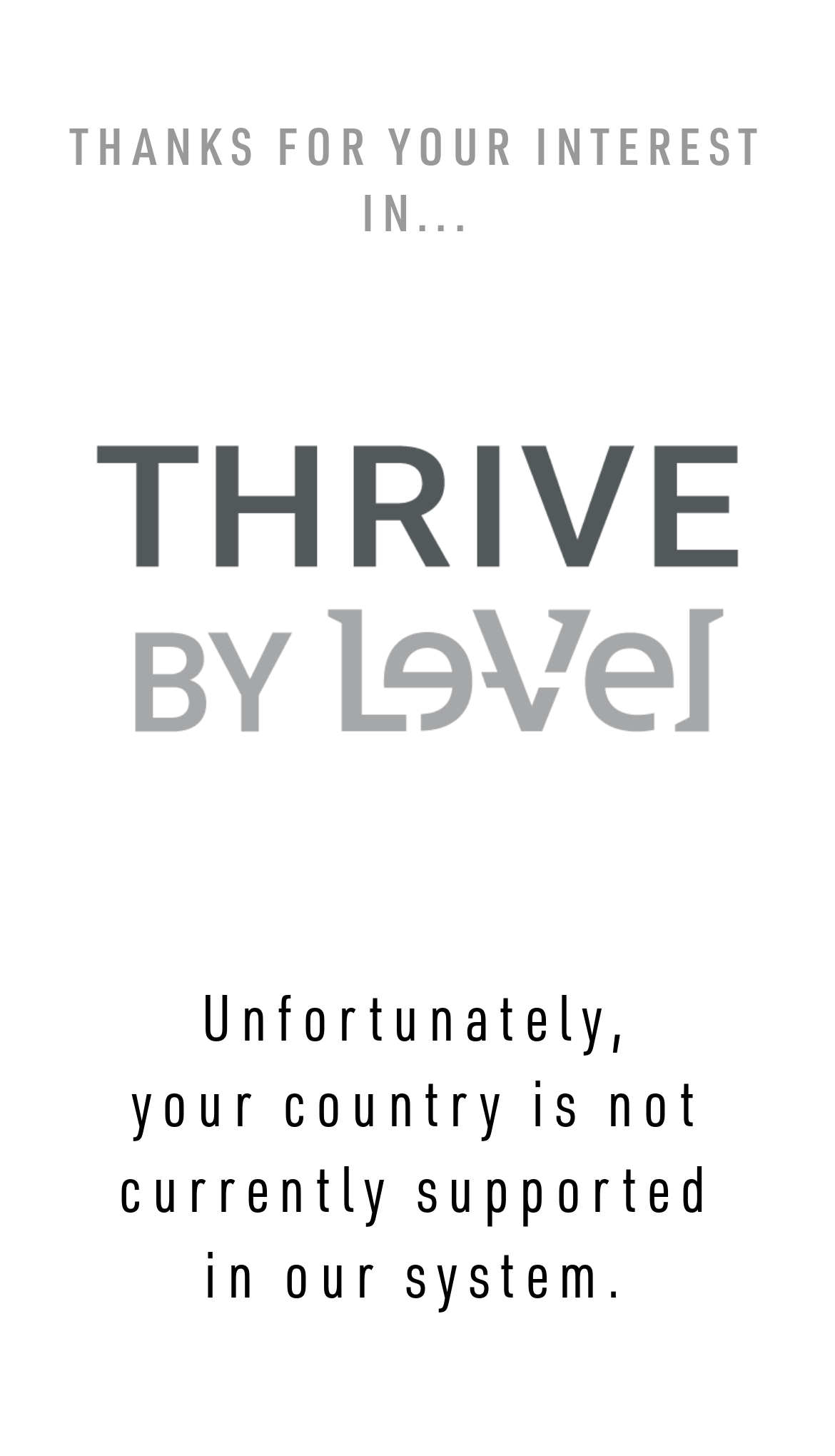What is the reason for the error?
Refer to the image and give a detailed response to the question.

The reason for the error can be inferred from the static text elements with bounding box coordinates [0.241, 0.668, 0.759, 0.726], [0.156, 0.726, 0.637, 0.785], and [0.142, 0.726, 0.858, 0.844], which together form the sentence 'Unfortunately, your country is not currently supported'.